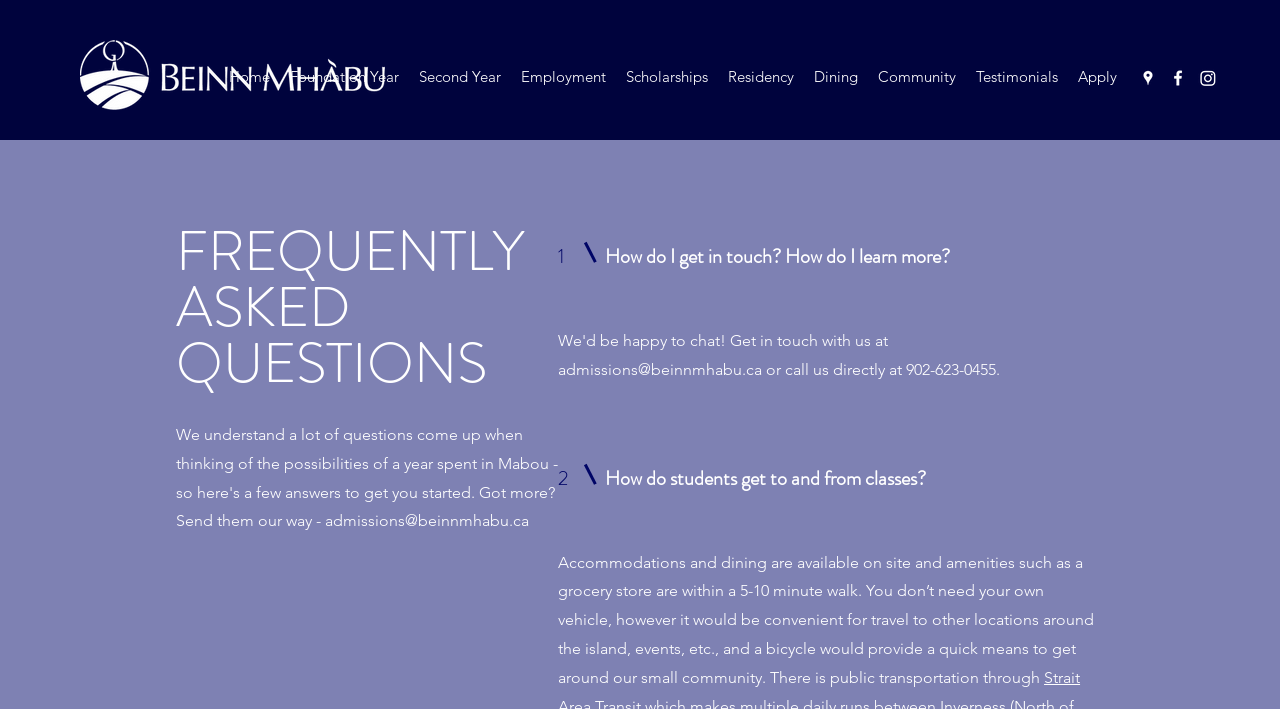What is the main heading of this webpage? Please extract and provide it.

FREQUENTLY ASKED QUESTIONS